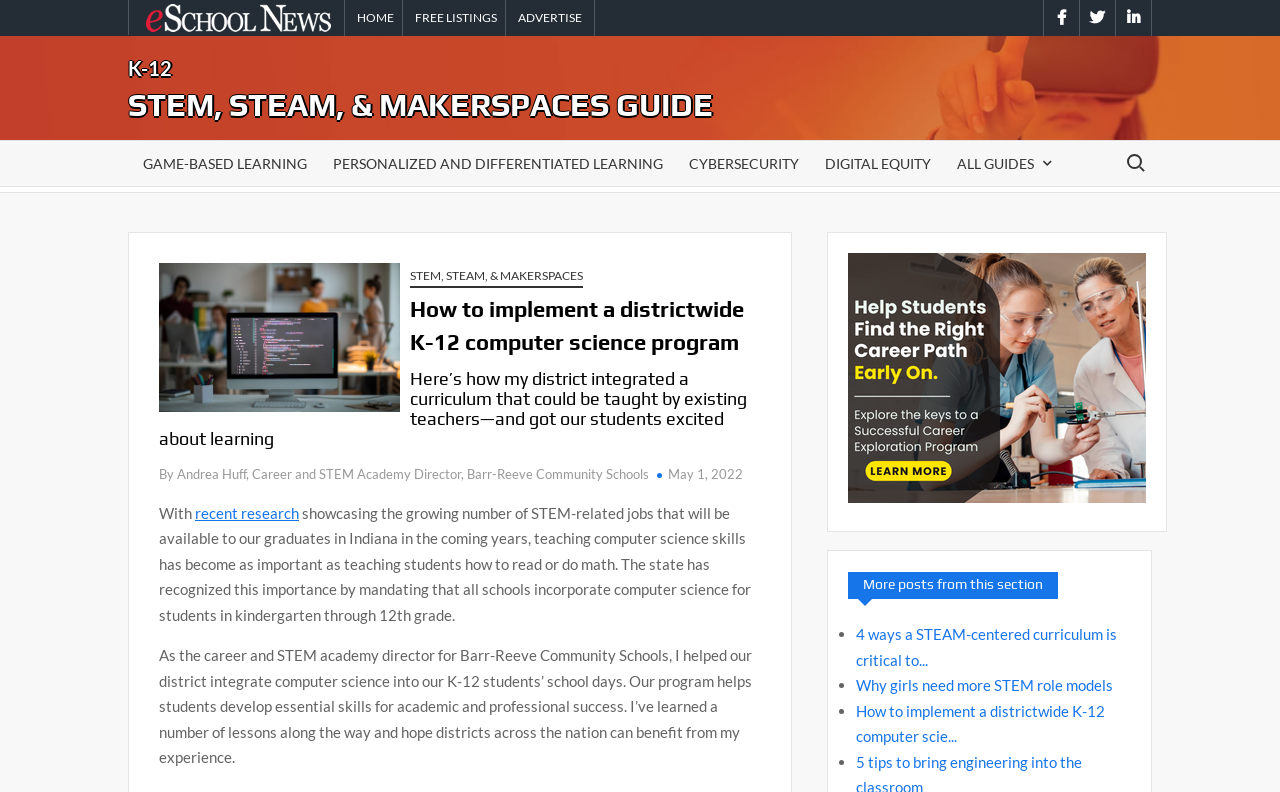Given the description of a UI element: "Cybersecurity", identify the bounding box coordinates of the matching element in the webpage screenshot.

[0.527, 0.178, 0.636, 0.235]